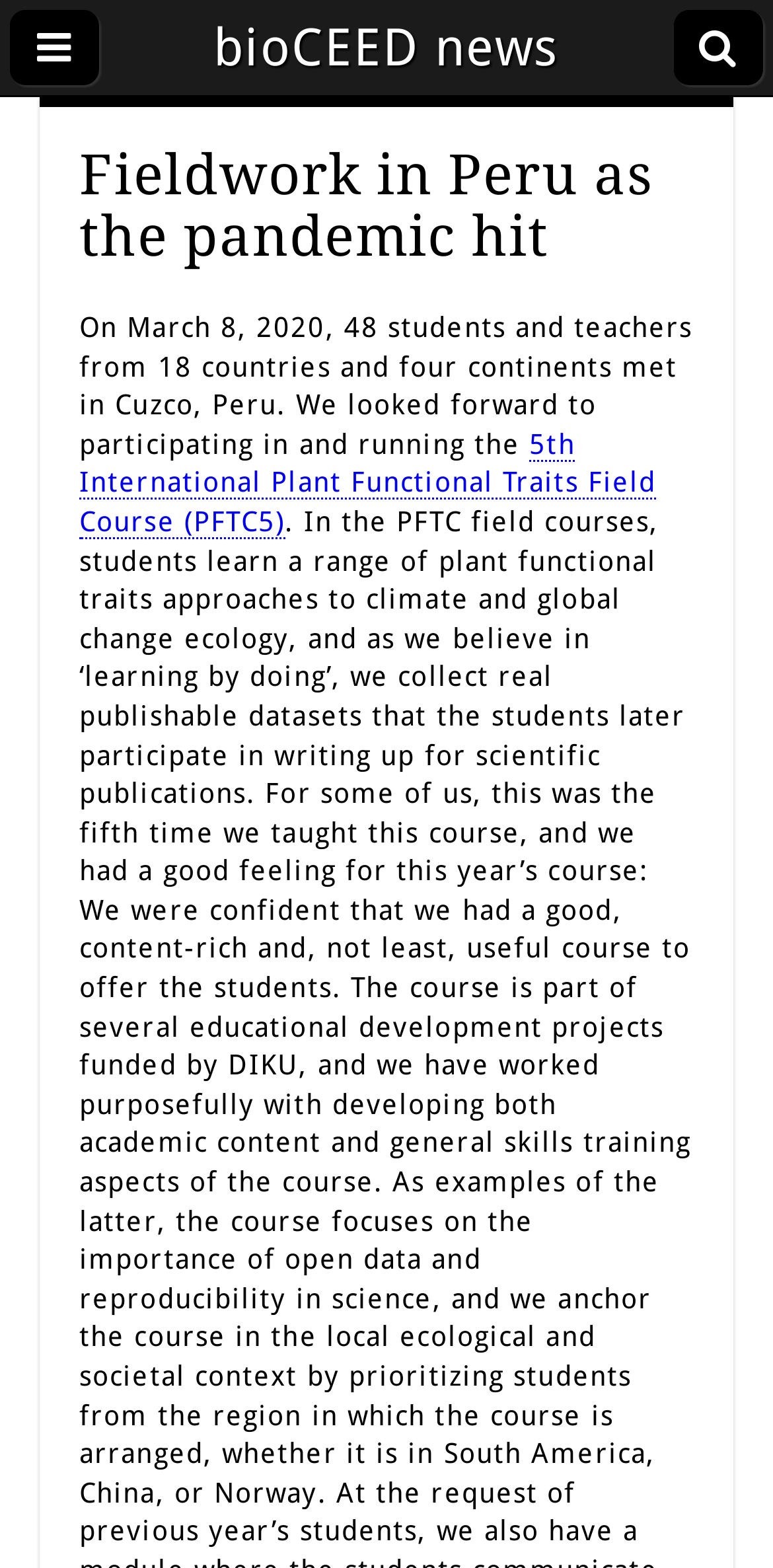How many students and teachers attended the meeting? Using the information from the screenshot, answer with a single word or phrase.

48